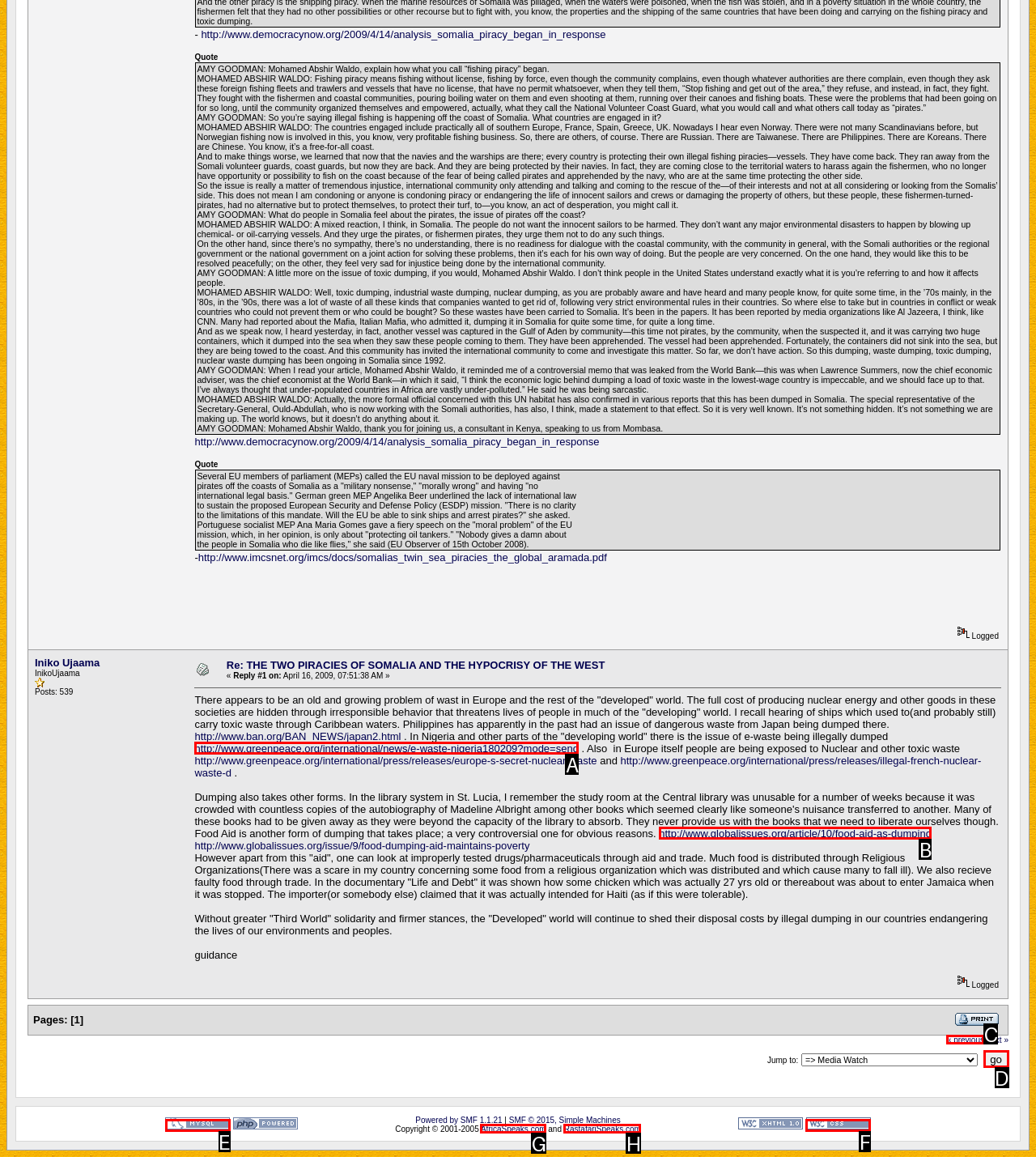Identify the UI element described as: parent_node: Jump to: value="go"
Answer with the option's letter directly.

D